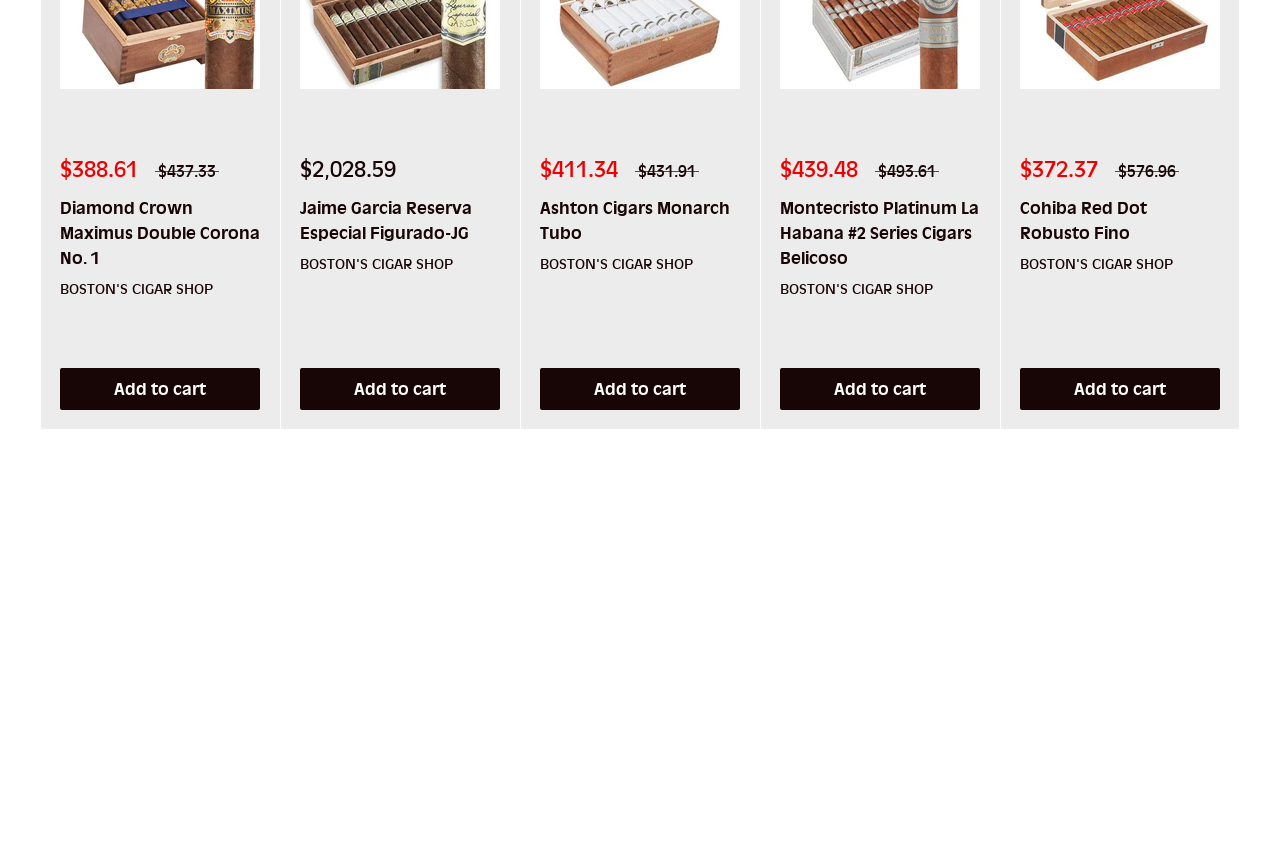Please mark the bounding box coordinates of the area that should be clicked to carry out the instruction: "View details of Jaime Garcia Reserva Especial Figurado-JG".

[0.234, 0.233, 0.391, 0.292]